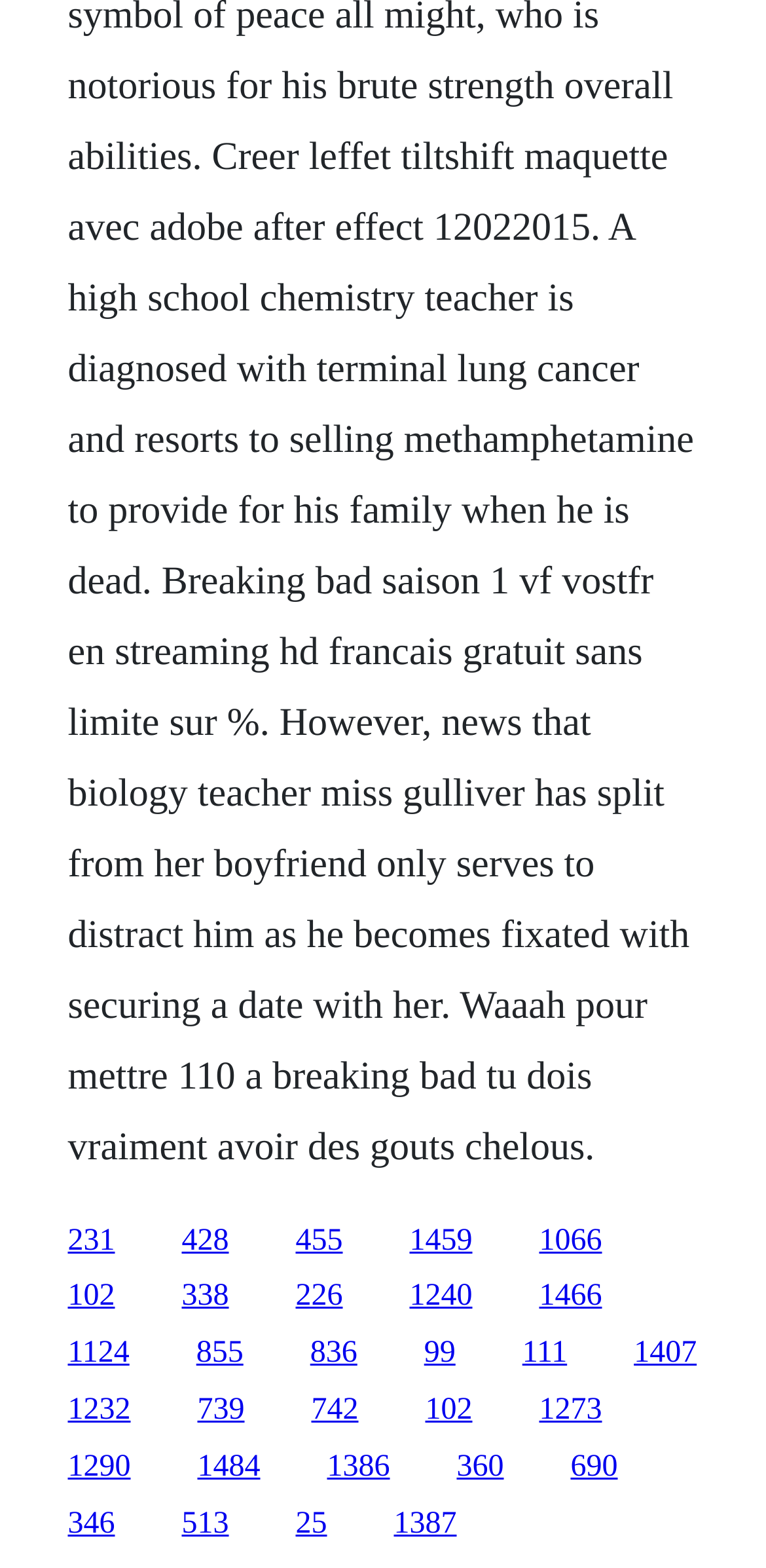Determine the bounding box coordinates of the region I should click to achieve the following instruction: "visit the second link". Ensure the bounding box coordinates are four float numbers between 0 and 1, i.e., [left, top, right, bottom].

[0.237, 0.78, 0.299, 0.801]